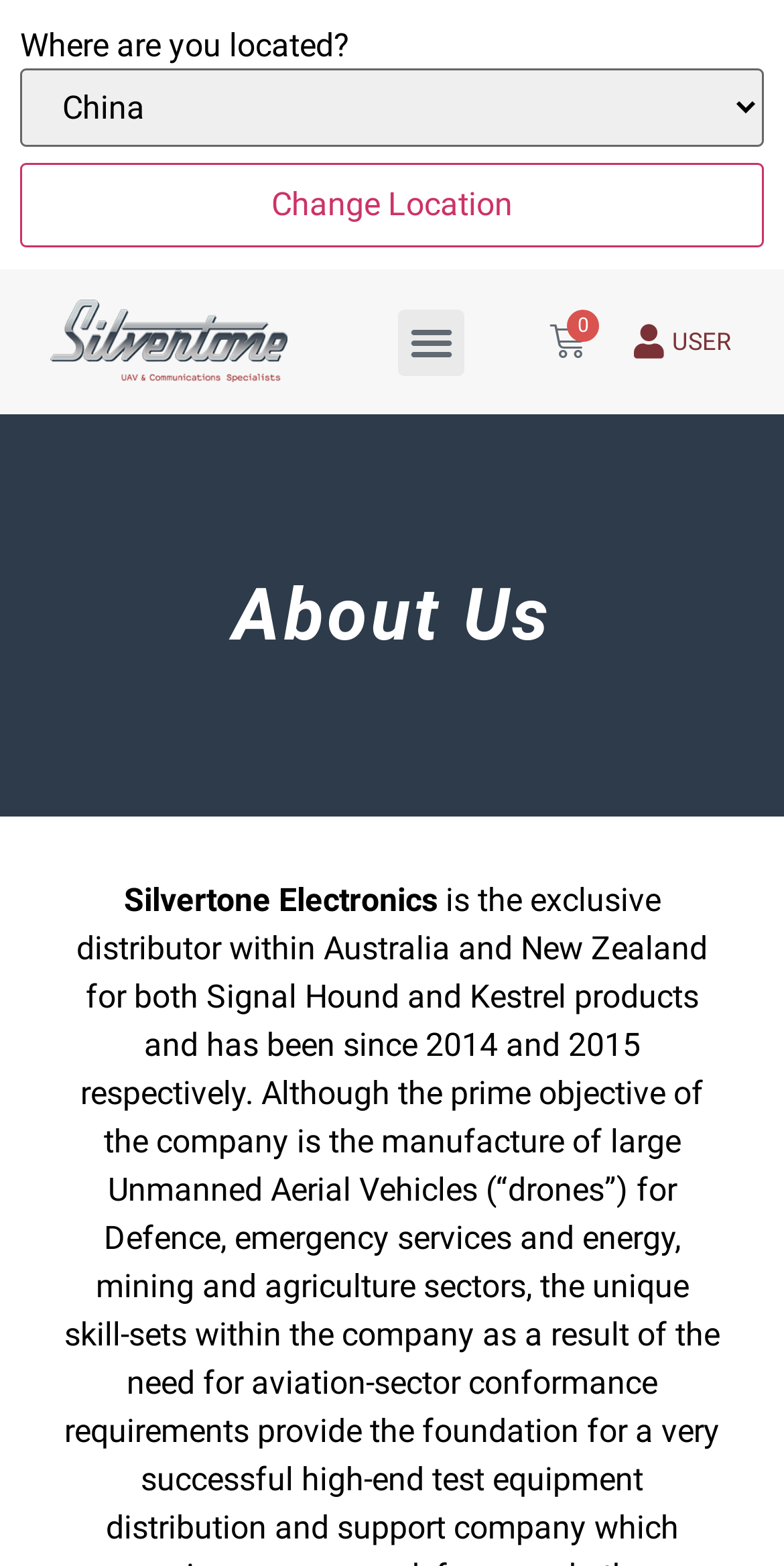Identify the bounding box of the UI component described as: "Menu".

[0.508, 0.197, 0.593, 0.24]